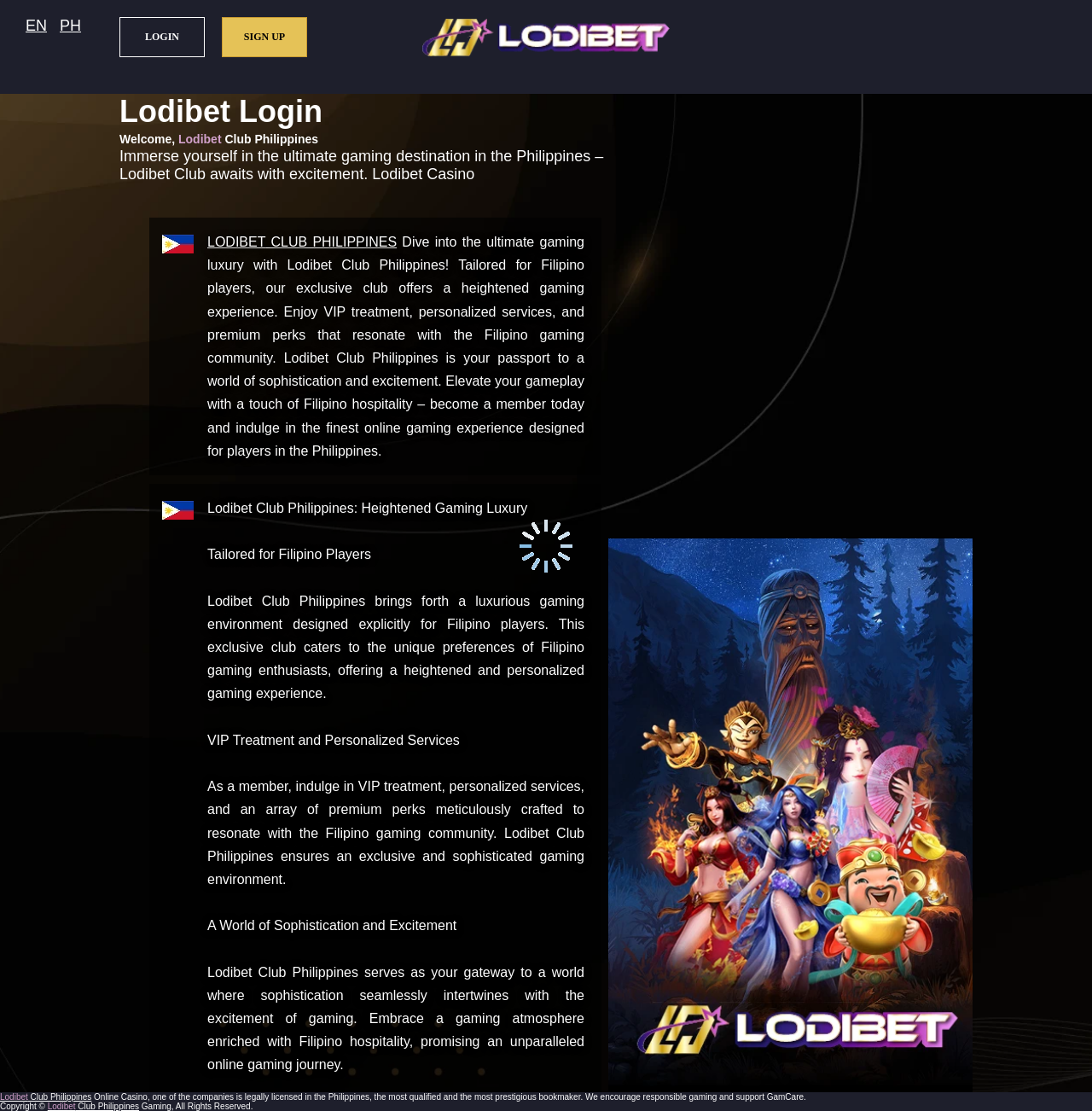Given the description "SIGN UP", provide the bounding box coordinates of the corresponding UI element.

[0.203, 0.015, 0.281, 0.051]